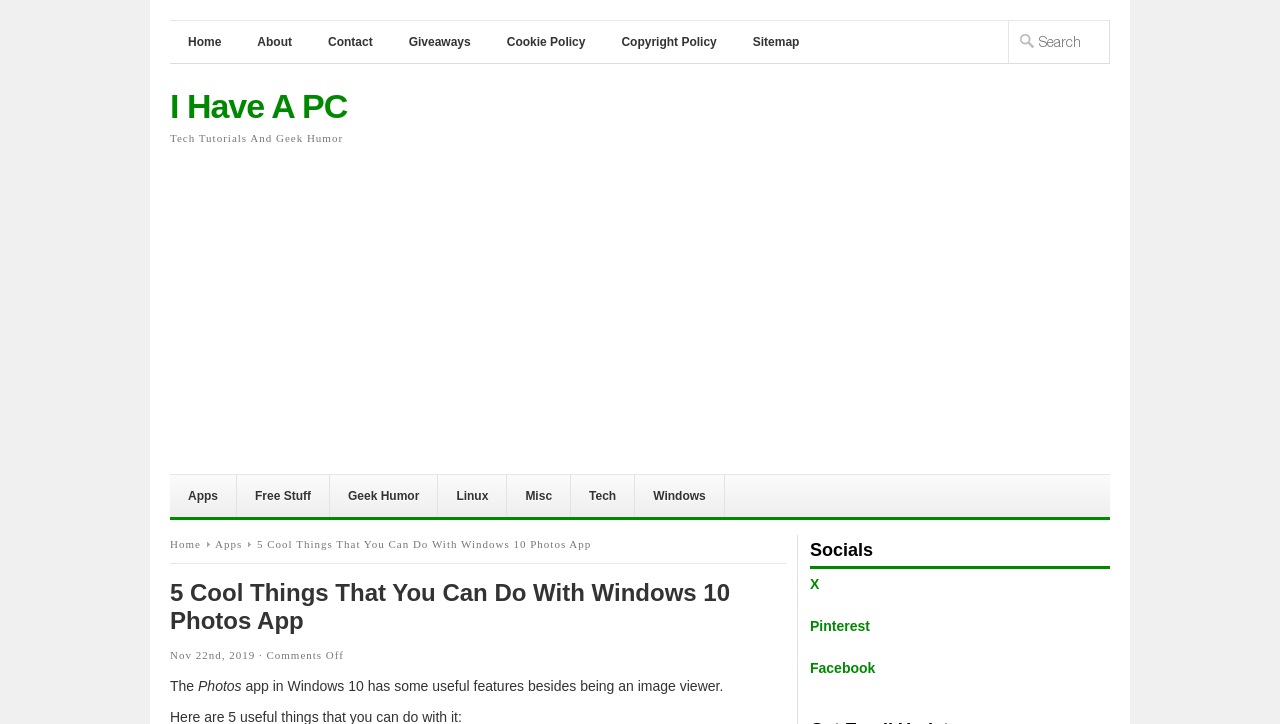Based on the element description aria-label="Advertisement" name="aswift_1" title="Advertisement", identify the bounding box coordinates for the UI element. The coordinates should be in the format (top-left x, top-left y, bottom-right x, bottom-right y) and within the 0 to 1 range.

[0.133, 0.254, 0.867, 0.641]